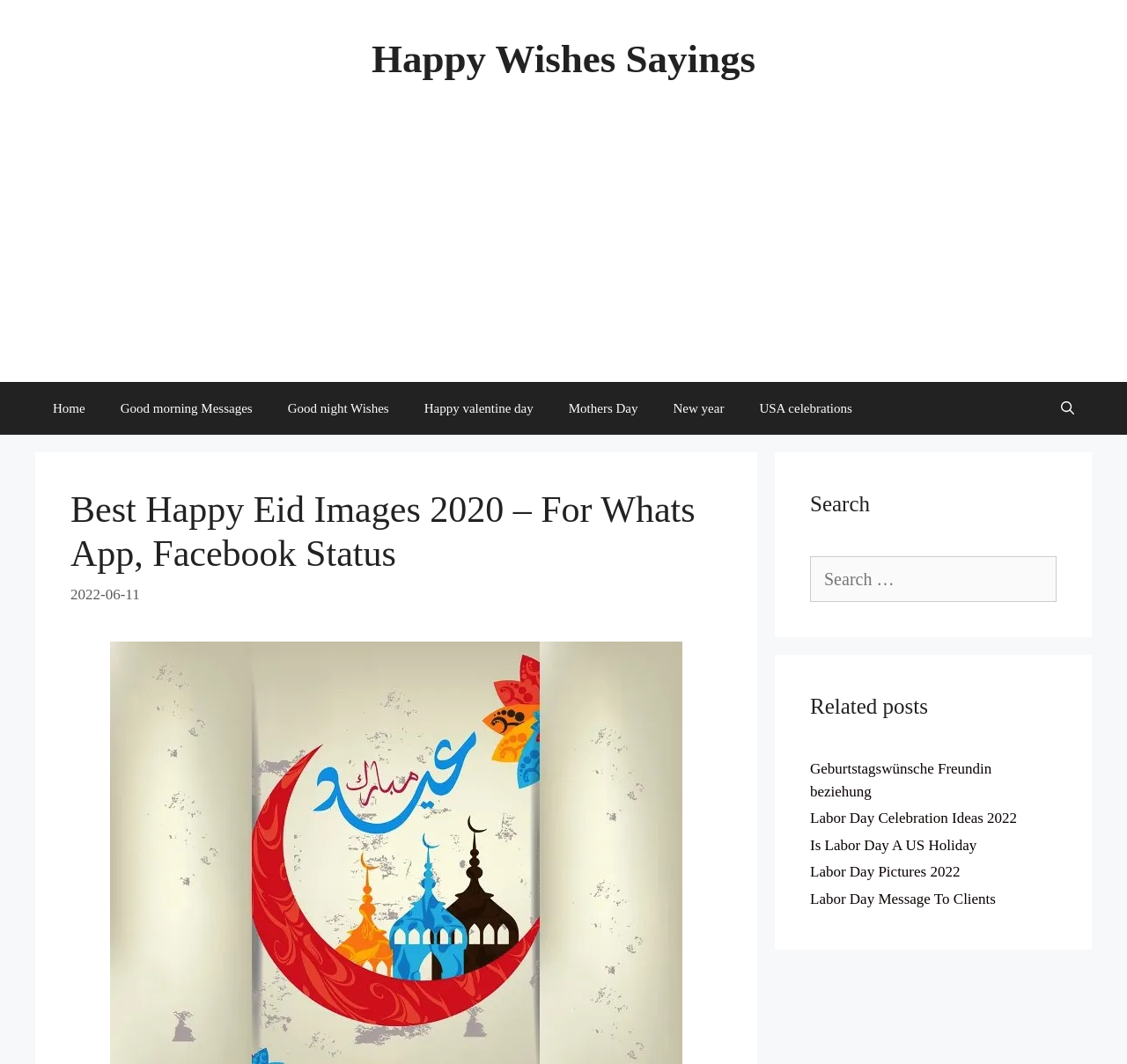What is the date mentioned on this webpage?
From the image, provide a succinct answer in one word or a short phrase.

2022-06-11